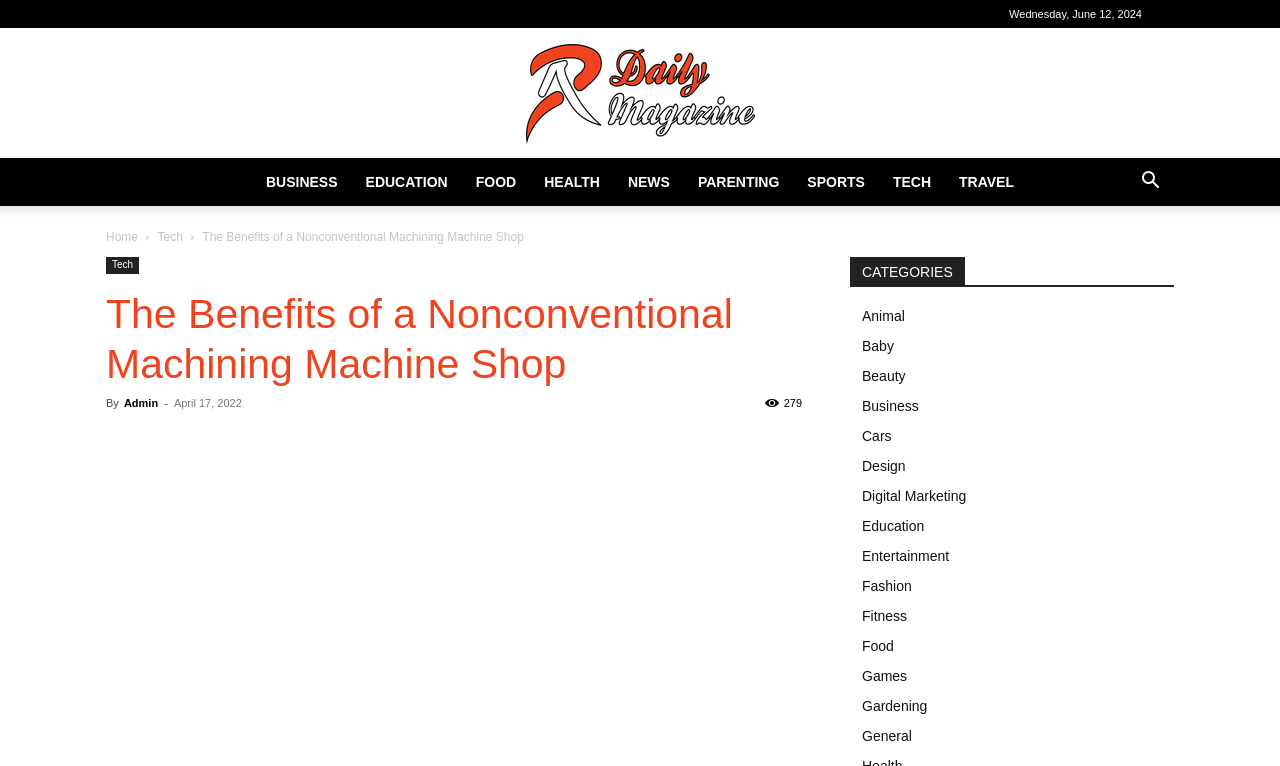Determine the bounding box coordinates of the element that should be clicked to execute the following command: "Read the article about 'The Benefits of a Nonconventional Machining Machine Shop'".

[0.158, 0.3, 0.409, 0.319]